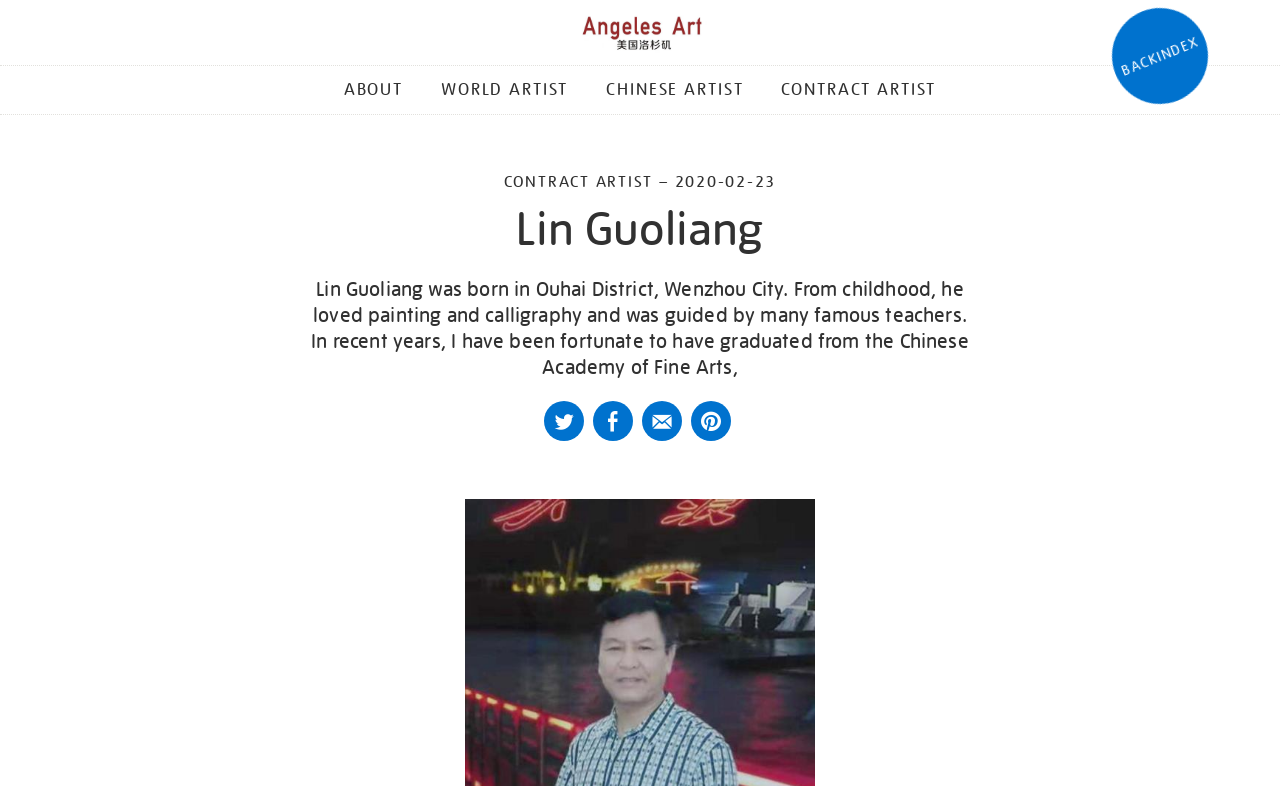Can you find the bounding box coordinates of the area I should click to execute the following instruction: "View ABOUT page"?

[0.256, 0.083, 0.327, 0.145]